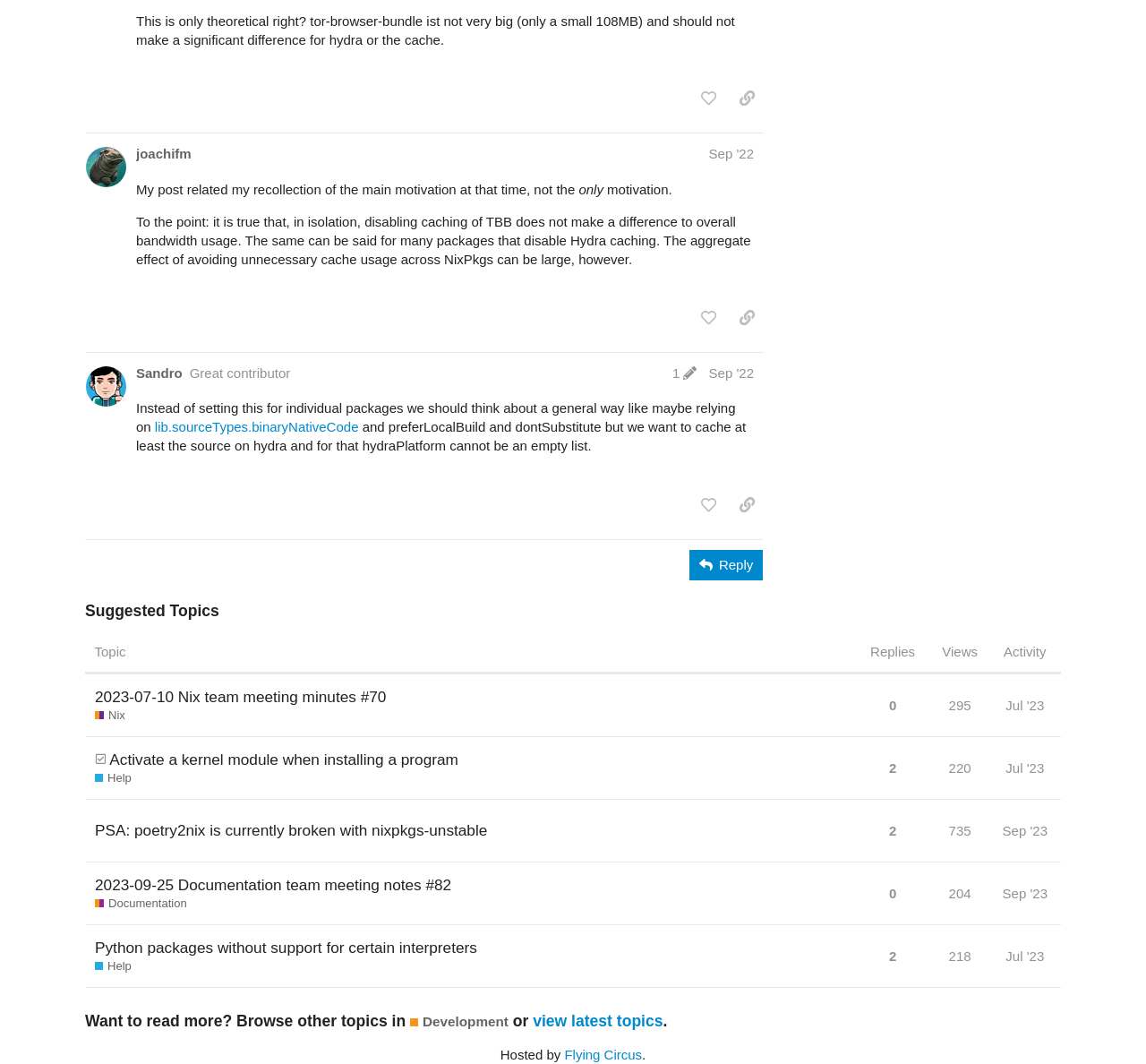Pinpoint the bounding box coordinates of the element to be clicked to execute the instruction: "reply to the post".

[0.602, 0.517, 0.666, 0.545]